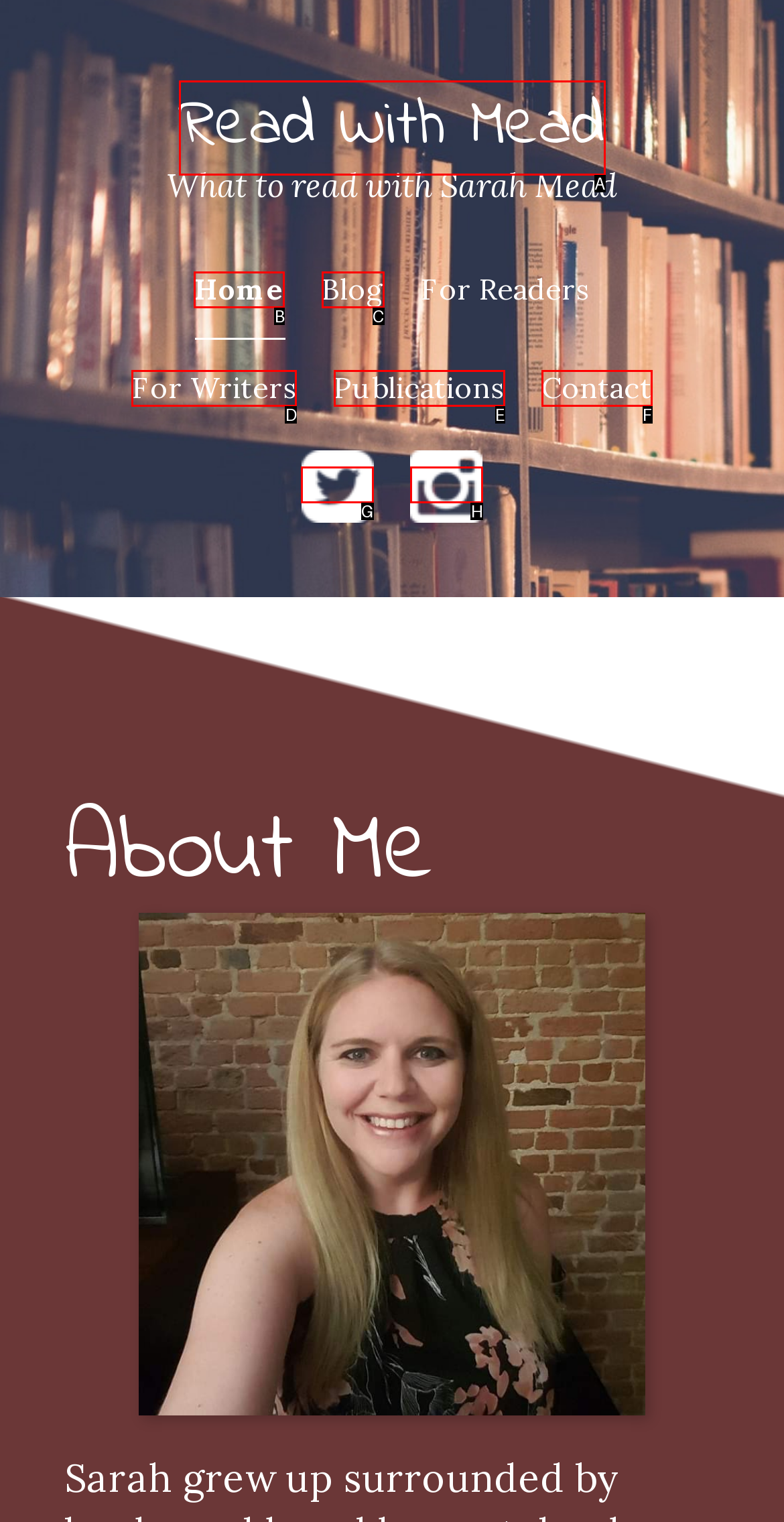Find the HTML element that matches the description: Features. Answer using the letter of the best match from the available choices.

None